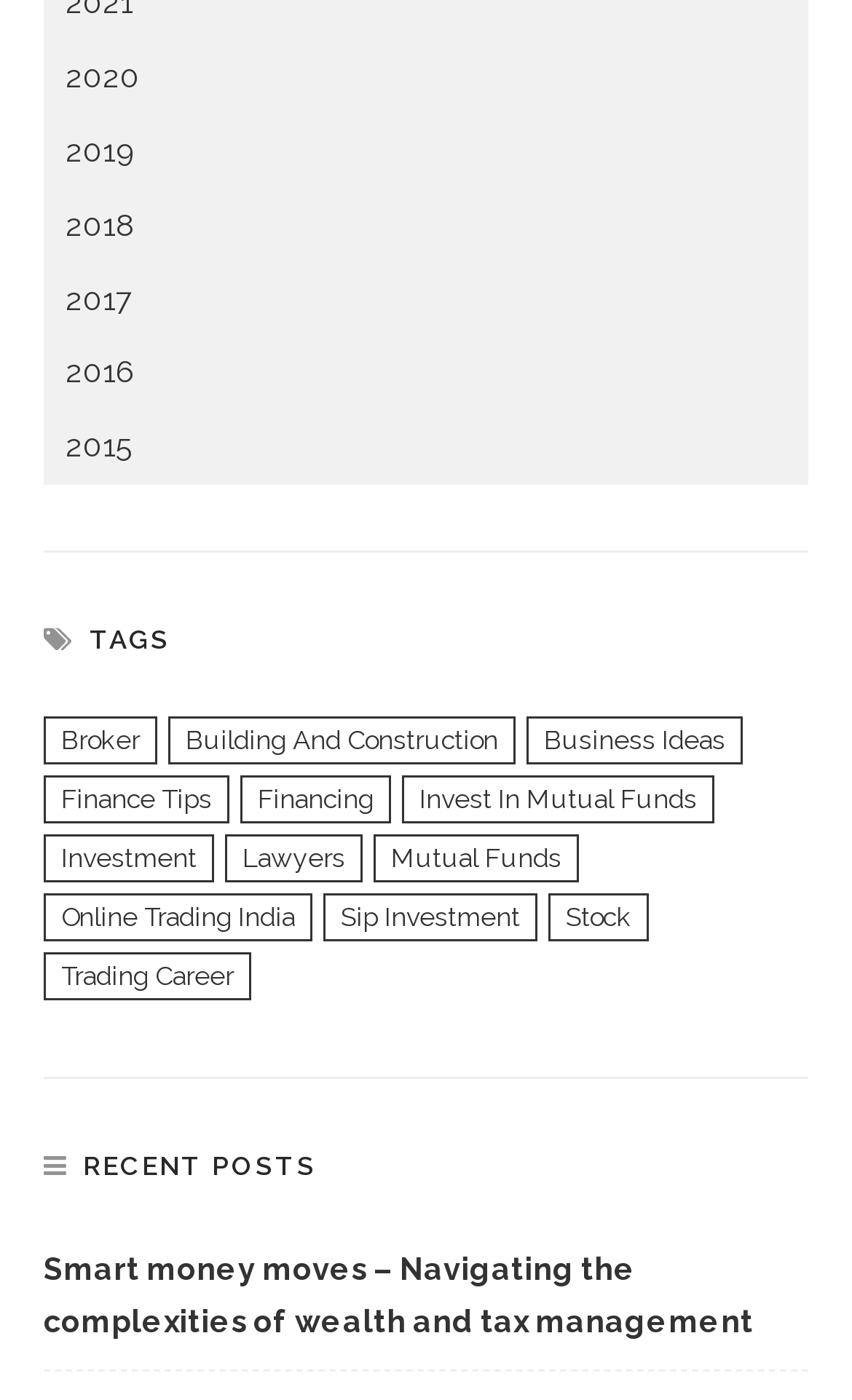Determine the bounding box coordinates for the region that must be clicked to execute the following instruction: "Click the 'Reply' button".

None